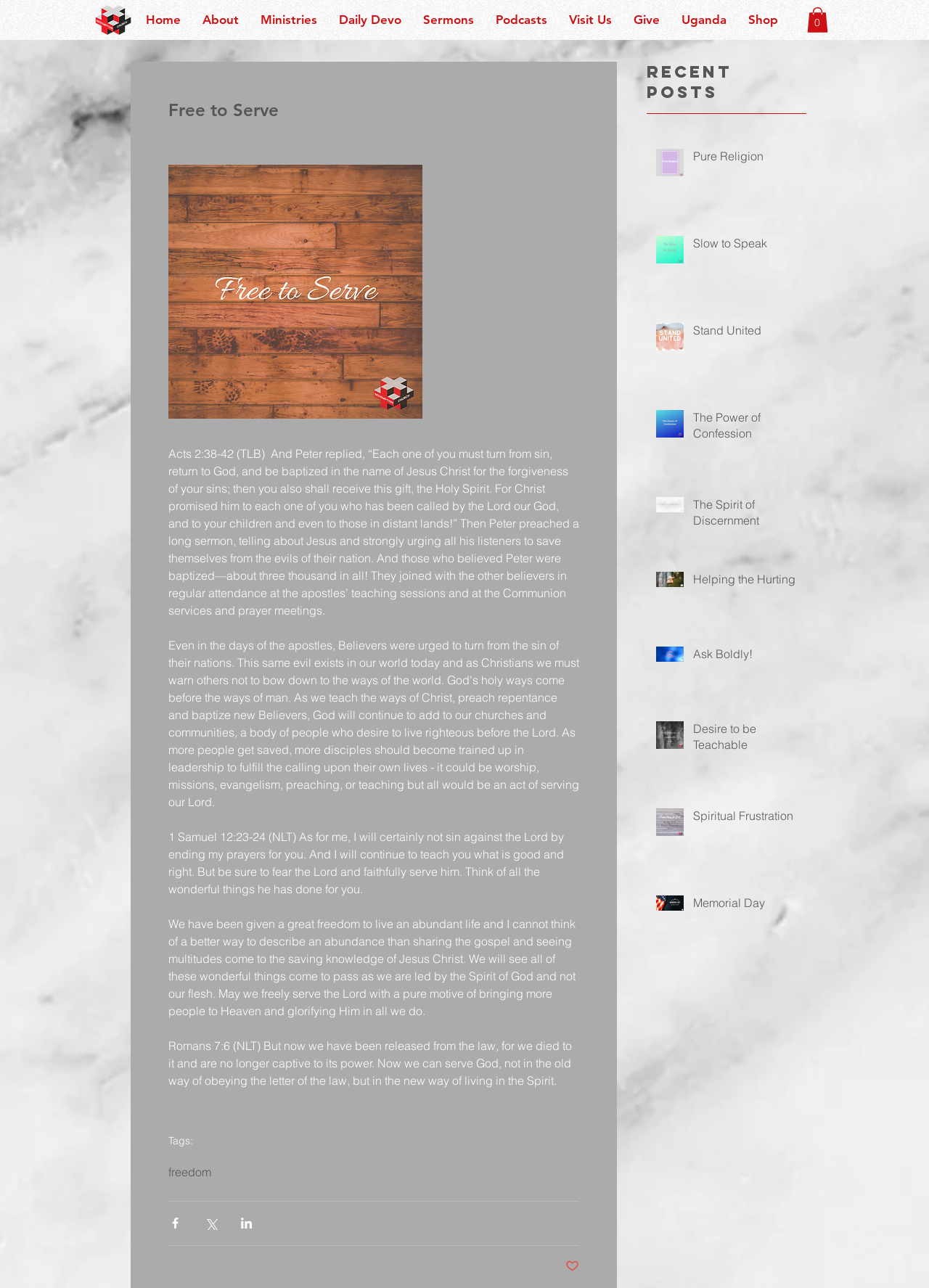Can you find and provide the title of the webpage?

Free to Serve